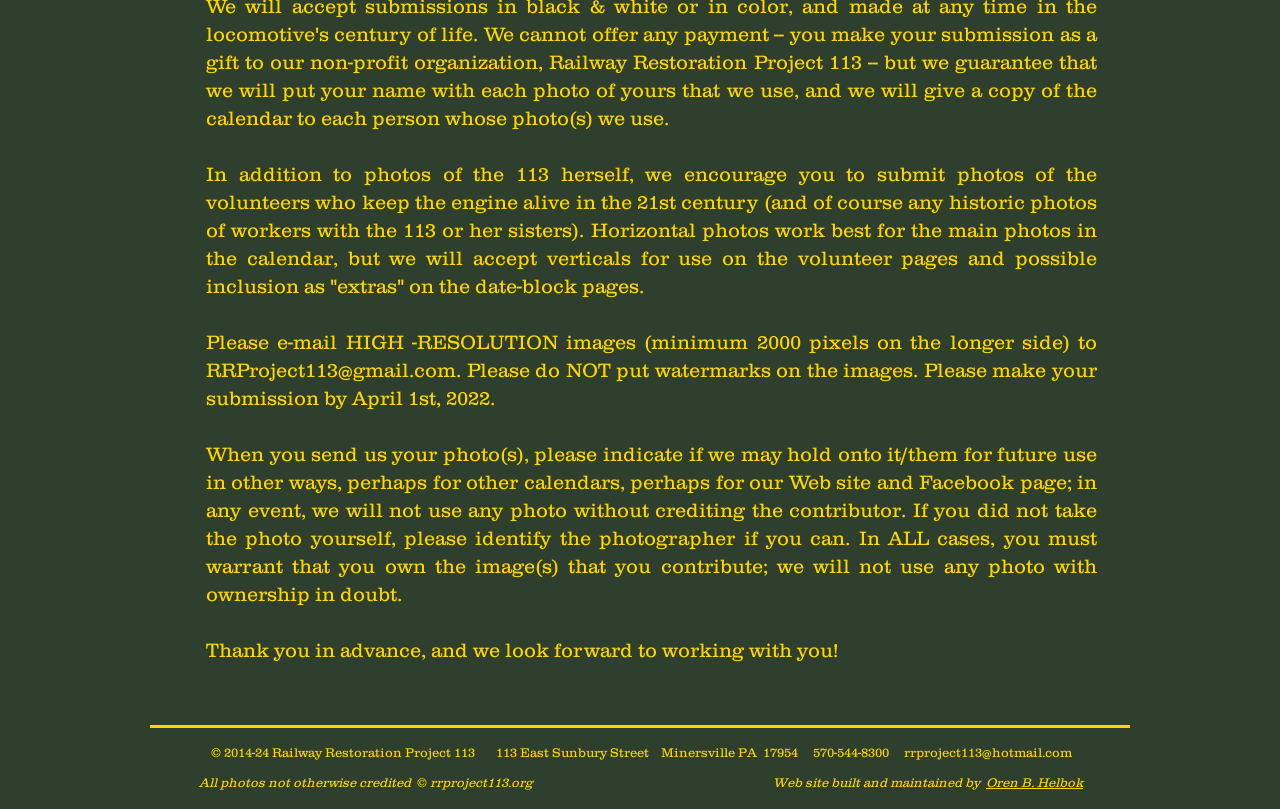Respond to the following query with just one word or a short phrase: 
What is the organization's website?

rrproject113.org